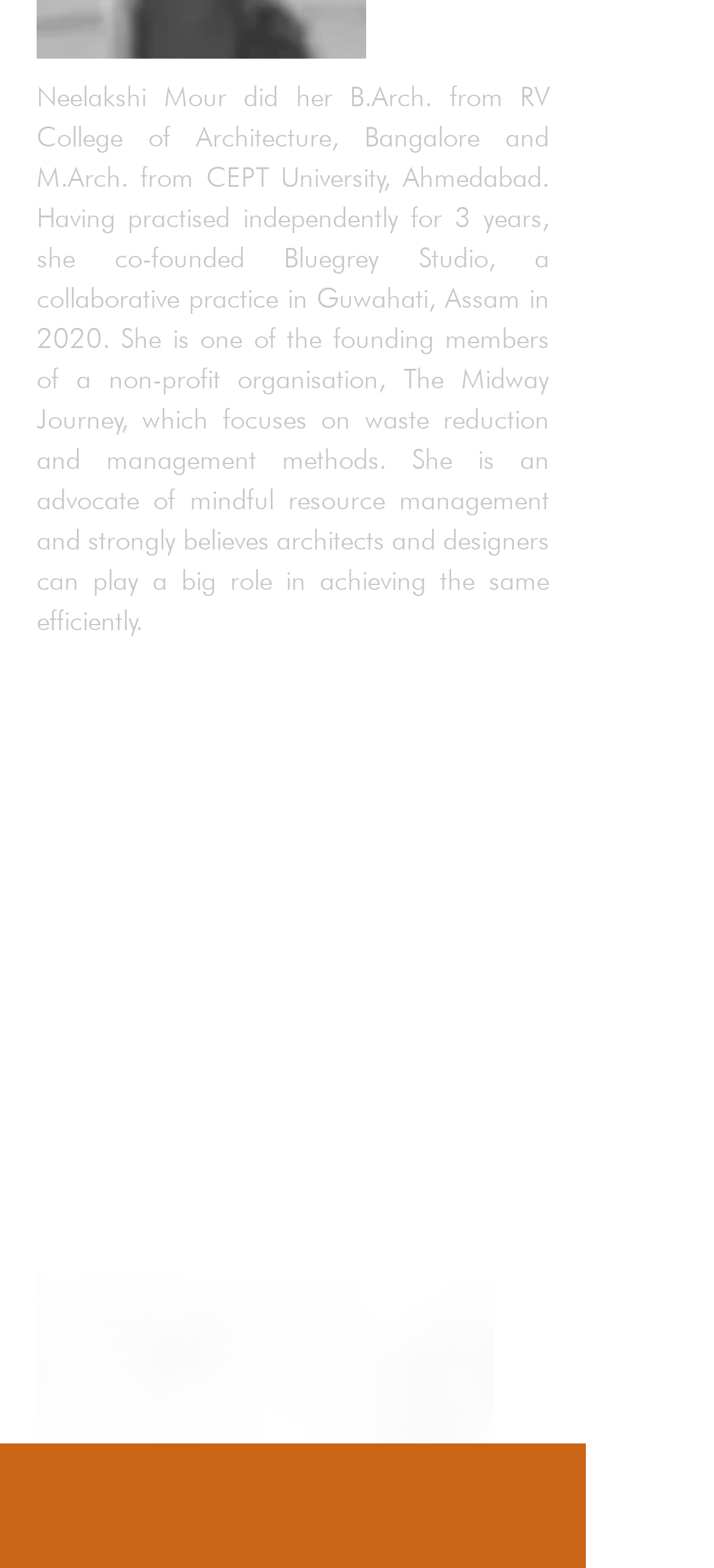Locate the UI element that matches the description aria-label="Instagram" in the webpage screenshot. Return the bounding box coordinates in the format (top-left x, top-left y, bottom-right x, bottom-right y), with values ranging from 0 to 1.

[0.036, 0.945, 0.103, 0.975]